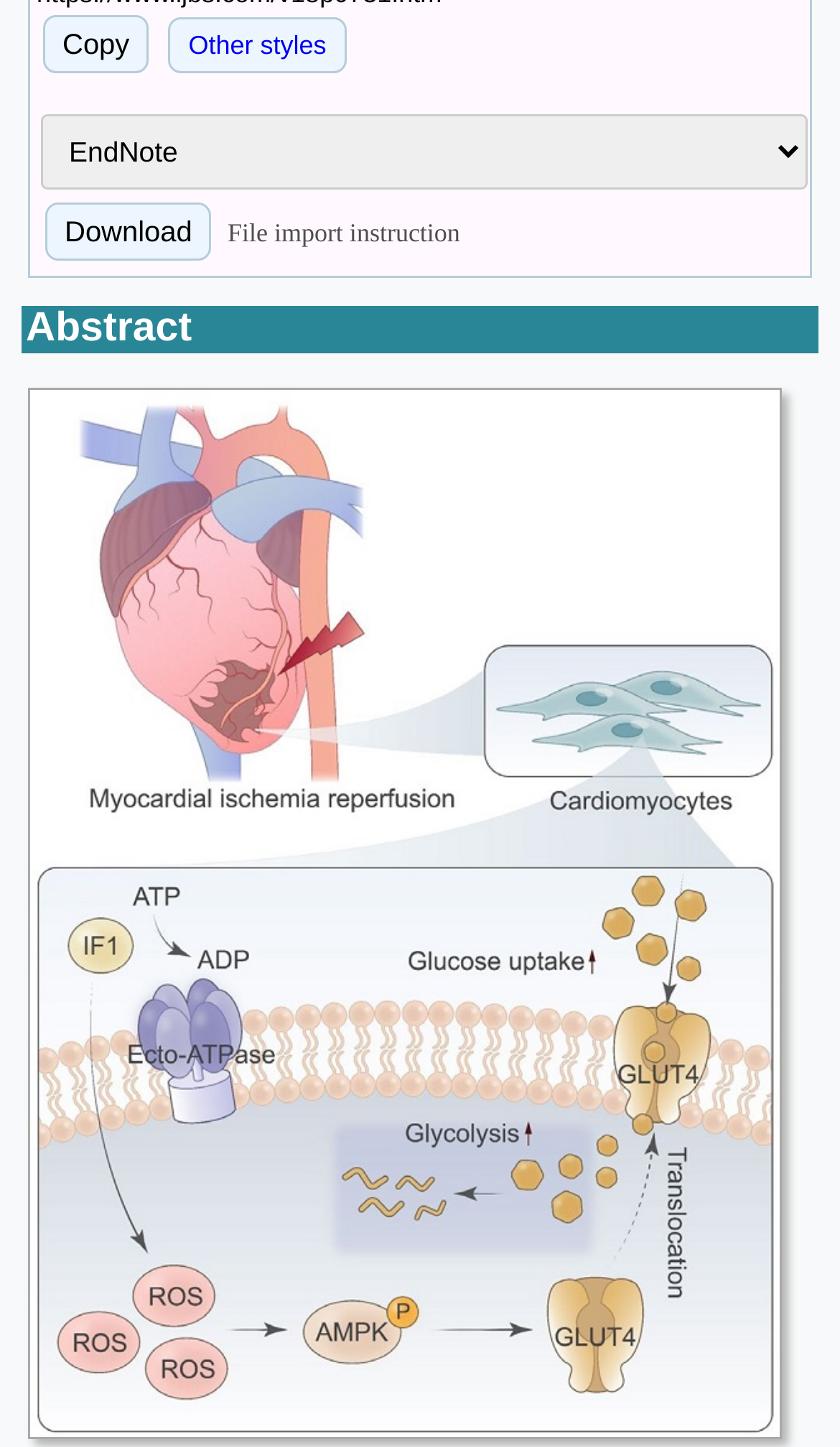Determine the bounding box for the HTML element described here: "Other styles". The coordinates should be given as [left, top, right, bottom] with each number being a float between 0 and 1.

[0.201, 0.012, 0.412, 0.051]